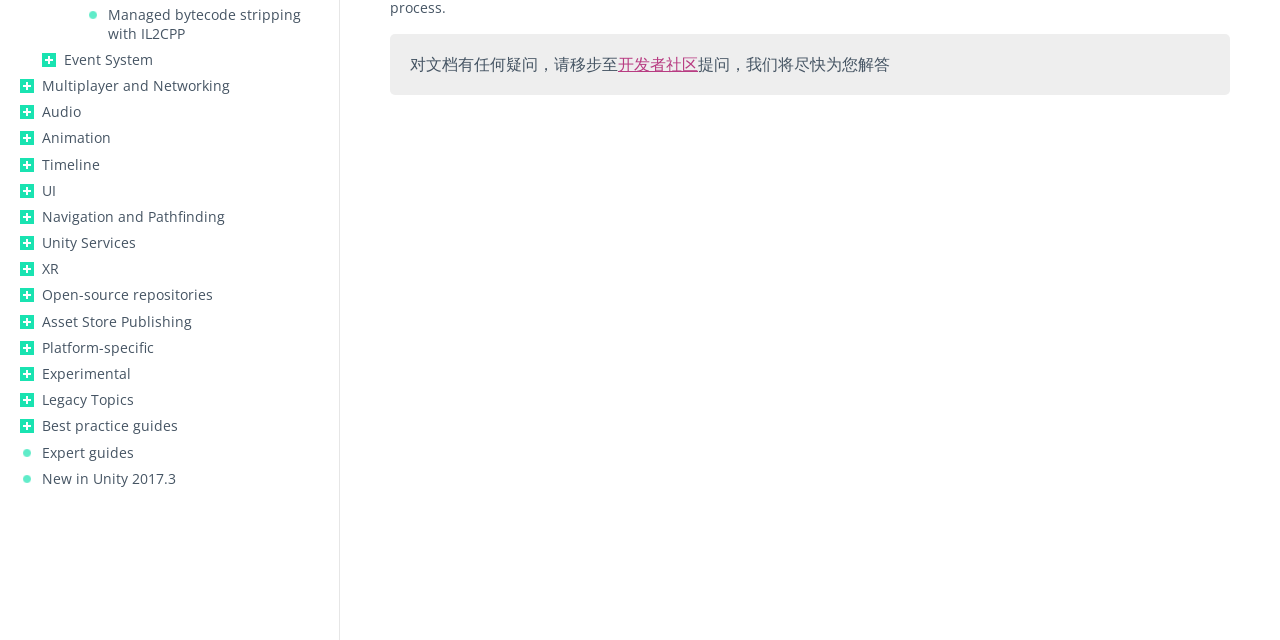Determine the bounding box for the described UI element: "New in Unity 2017.3".

[0.033, 0.734, 0.249, 0.762]